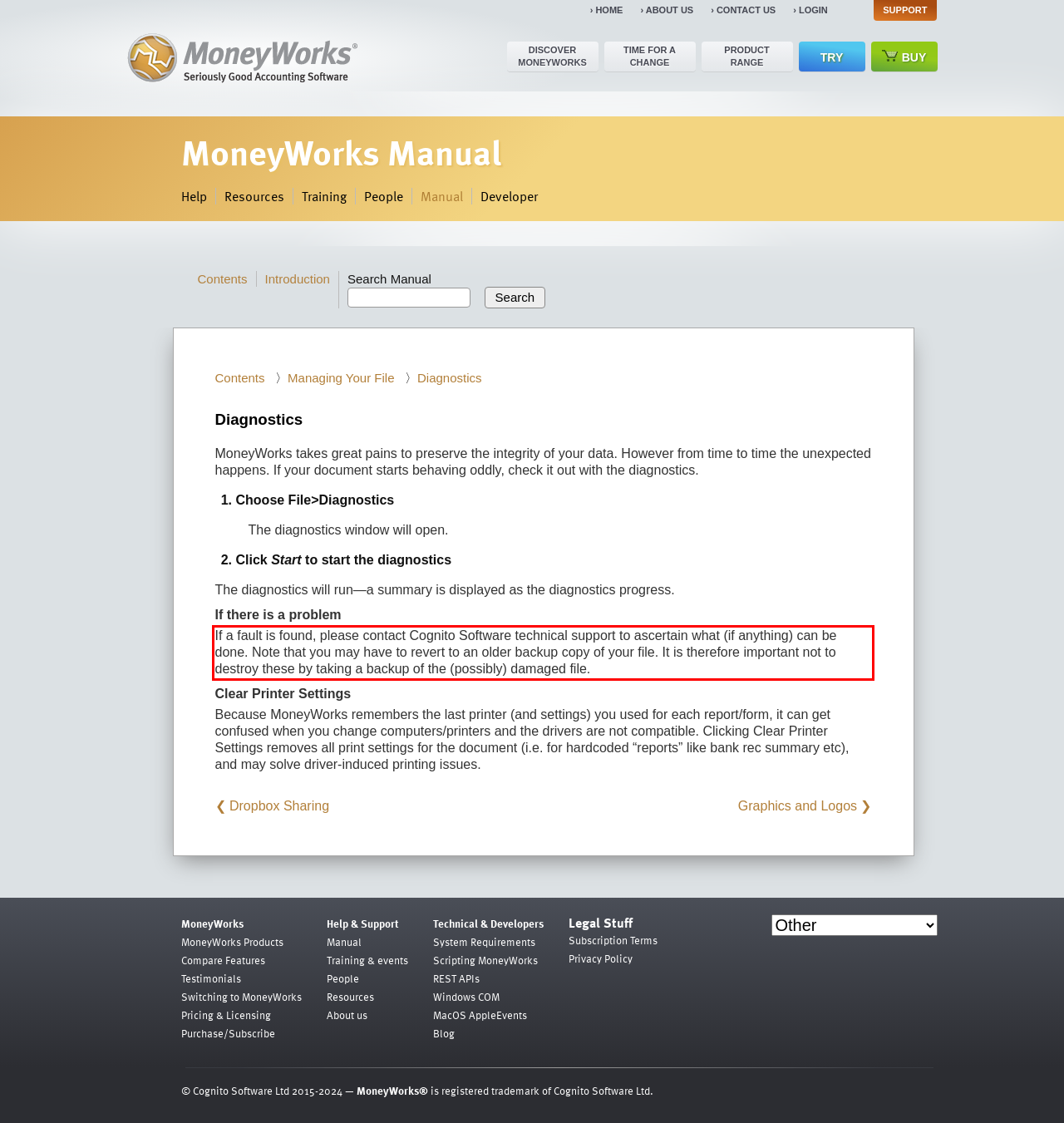You have a screenshot of a webpage, and there is a red bounding box around a UI element. Utilize OCR to extract the text within this red bounding box.

If a fault is found, please contact Cognito Software technical support to ascertain what (if anything) can be done. Note that you may have to revert to an older backup copy of your file. It is therefore important not to destroy these by taking a backup of the (possibly) damaged file.